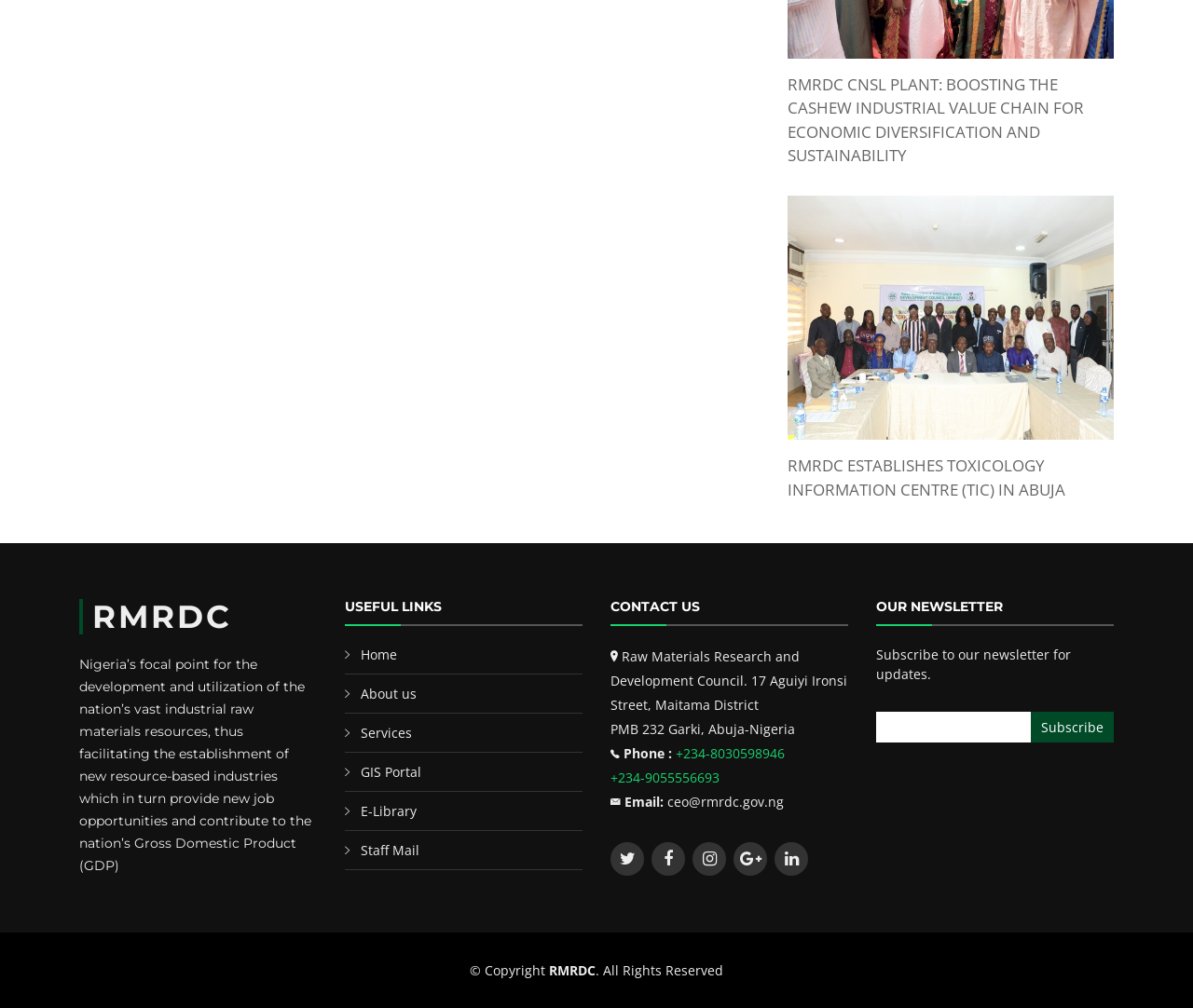Please give a succinct answer using a single word or phrase:
How can one contact the organization?

Phone or Email